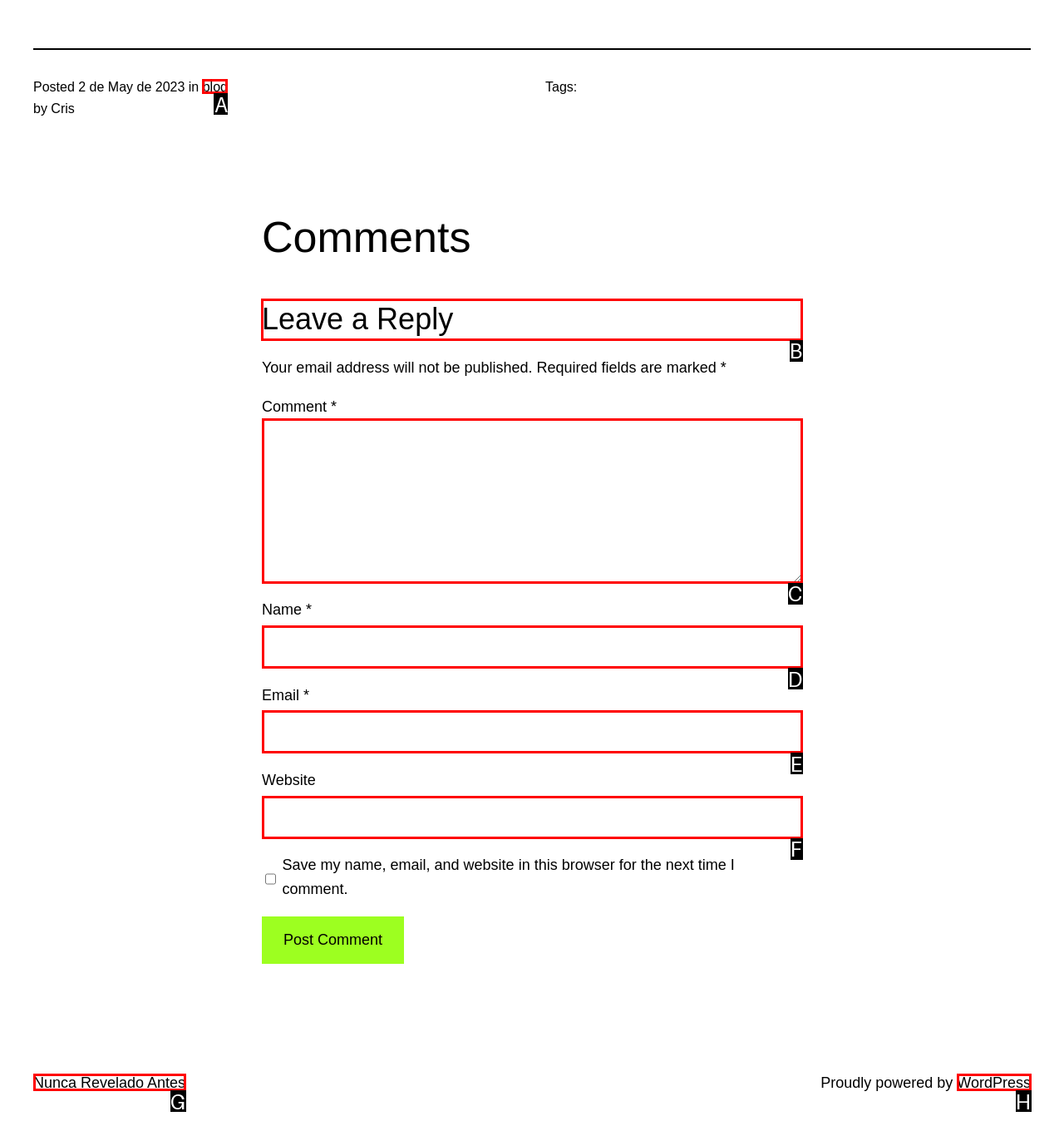From the given options, choose the one to complete the task: visit Gator by Host Gator
Indicate the letter of the correct option.

None